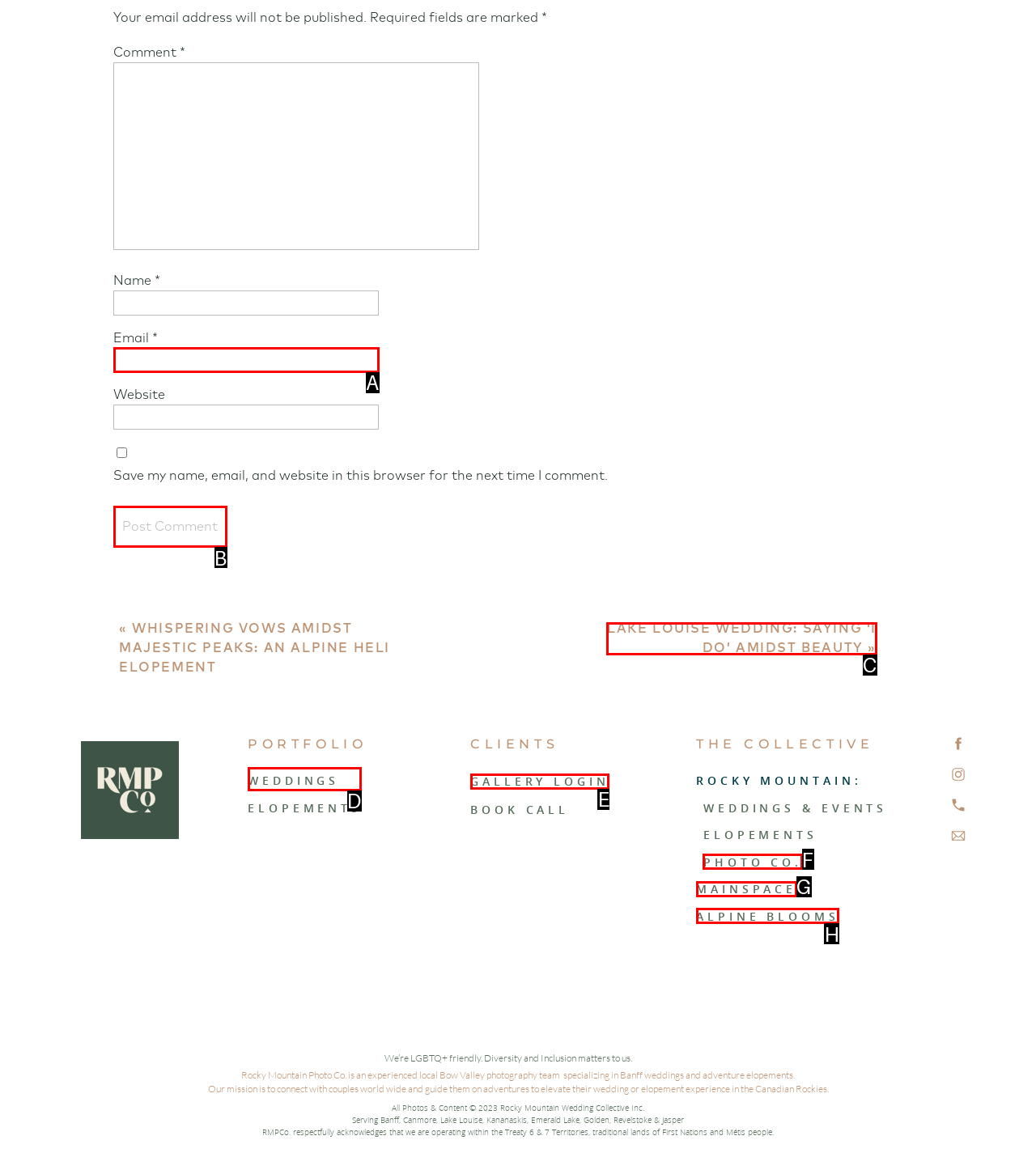Pick the option that corresponds to: Weddings
Provide the letter of the correct choice.

D